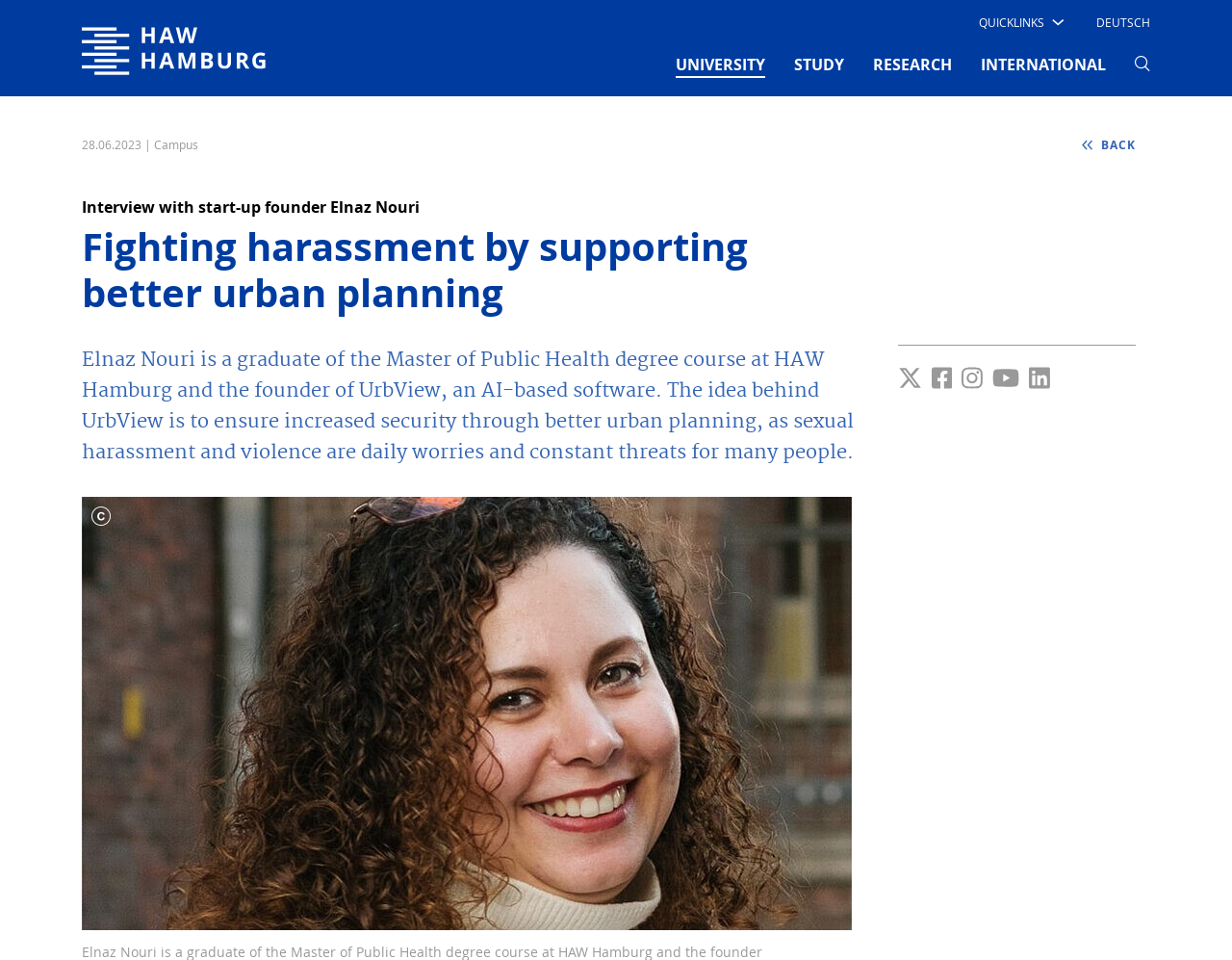Illustrate the webpage with a detailed description.

The webpage is about Hamburg University of Applied Sciences, specifically highlighting a project called "Fighting harassment by supporting better urban planning". At the top left, there is a link to the university's homepage, accompanied by an image of the university's logo. 

On the top right, there are several buttons, including "QUICKLINKS", "UNIVERSITY", "STUDY", "RESEARCH", "INTERNATIONAL", and "Search", which are likely navigation menus. Next to these buttons, there is a link to switch the language to "DEUTSCH". 

Below the navigation menu, there is a time stamp "28.06.2023" followed by the text "| Campus". On the right side of the time stamp, there is a link labeled "BACK". 

The main content of the webpage is an interview with Elnaz Nouri, a graduate of the Master of Public Health degree course at HAW Hamburg and the founder of UrbView, an AI-based software. The interview is titled "Fighting harassment by supporting better urban planning" and describes how UrbView aims to ensure increased security through better urban planning to combat sexual harassment and violence. 

Below the interview title, there is a large image of Elnaz Nouri. The interview text is accompanied by five social media links, each represented by an image, which are aligned horizontally below the image of Elnaz Nouri.